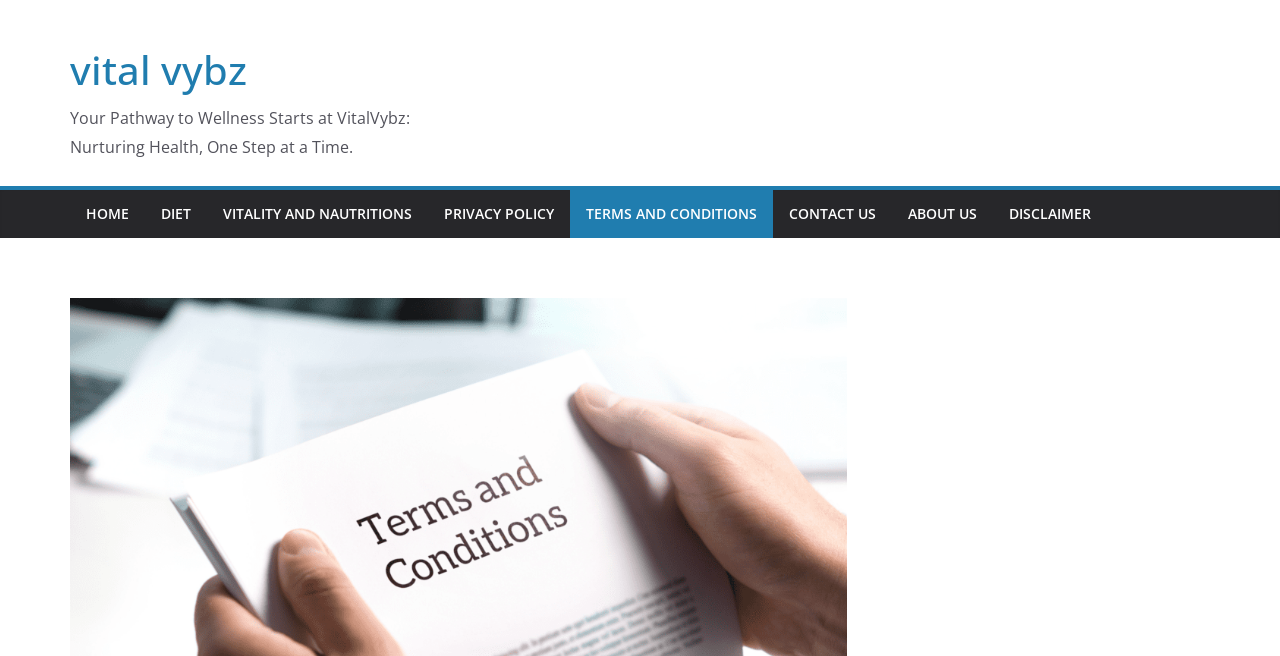Using the information from the screenshot, answer the following question thoroughly:
What is the current page about?

The current page is about the Terms and Conditions of the website, as indicated by the link 'TERMS AND CONDITIONS' on the top navigation bar and the focus on the 'Root Element' with the text 'Terms and Conditions – vital vybz'.